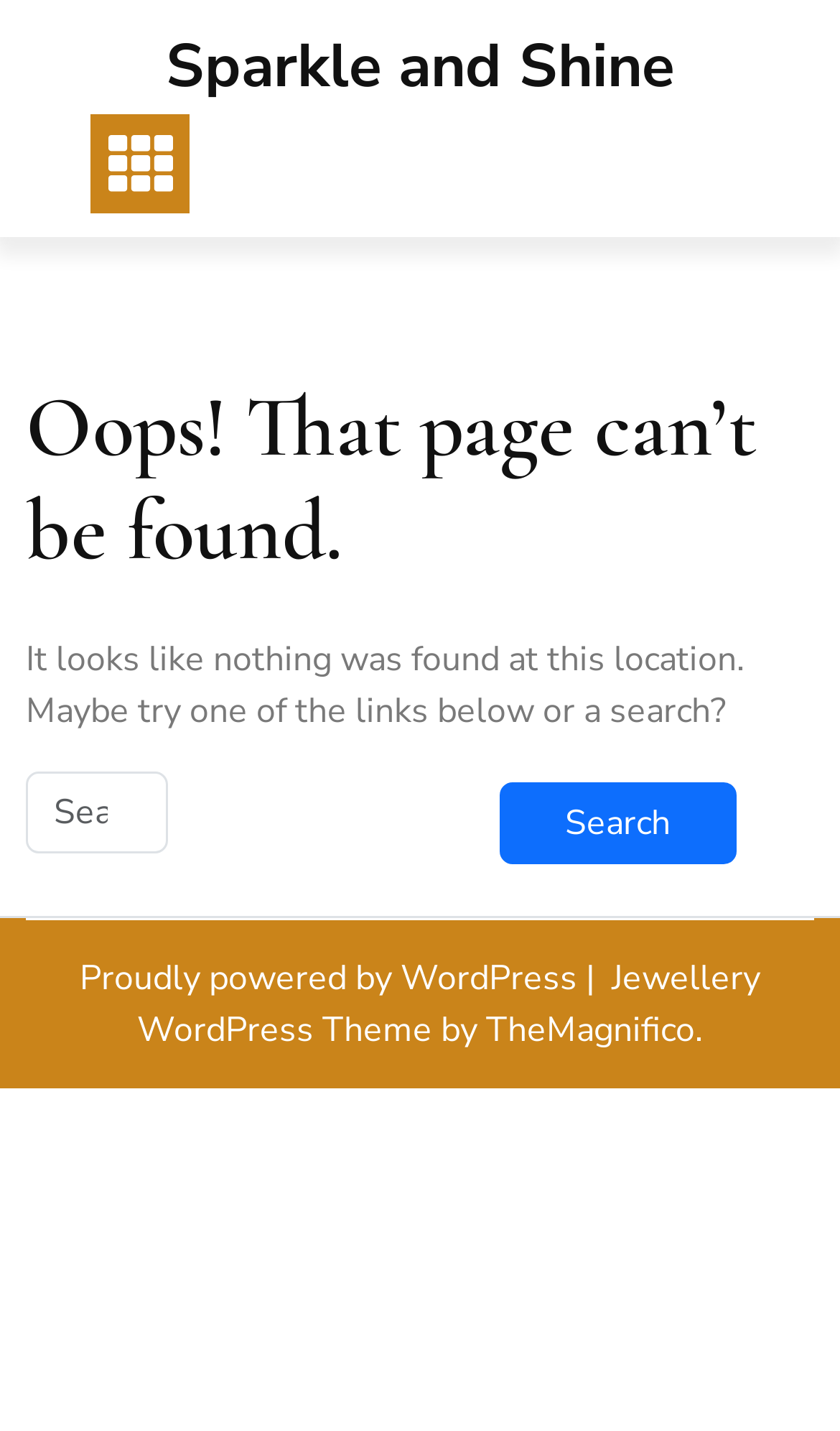Who powered the website?
Can you provide an in-depth and detailed response to the question?

I determined who powered the website by looking at the link element at the bottom of the page, which has the text 'Proudly powered by WordPress'. This suggests that the website is powered by WordPress.